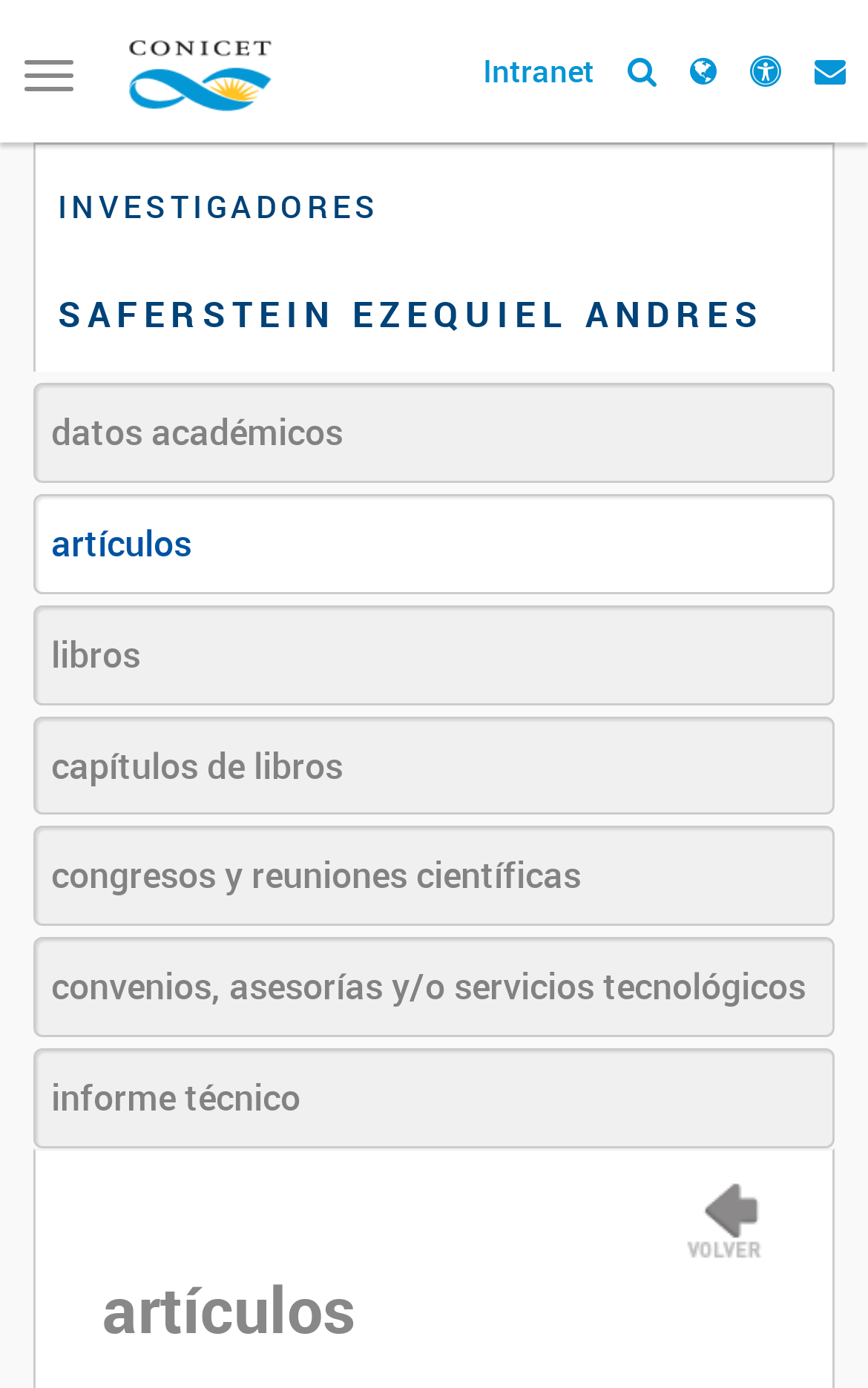Please specify the bounding box coordinates of the clickable region necessary for completing the following instruction: "Visit CONICET homepage". The coordinates must consist of four float numbers between 0 and 1, i.e., [left, top, right, bottom].

[0.113, 0.003, 0.341, 0.106]